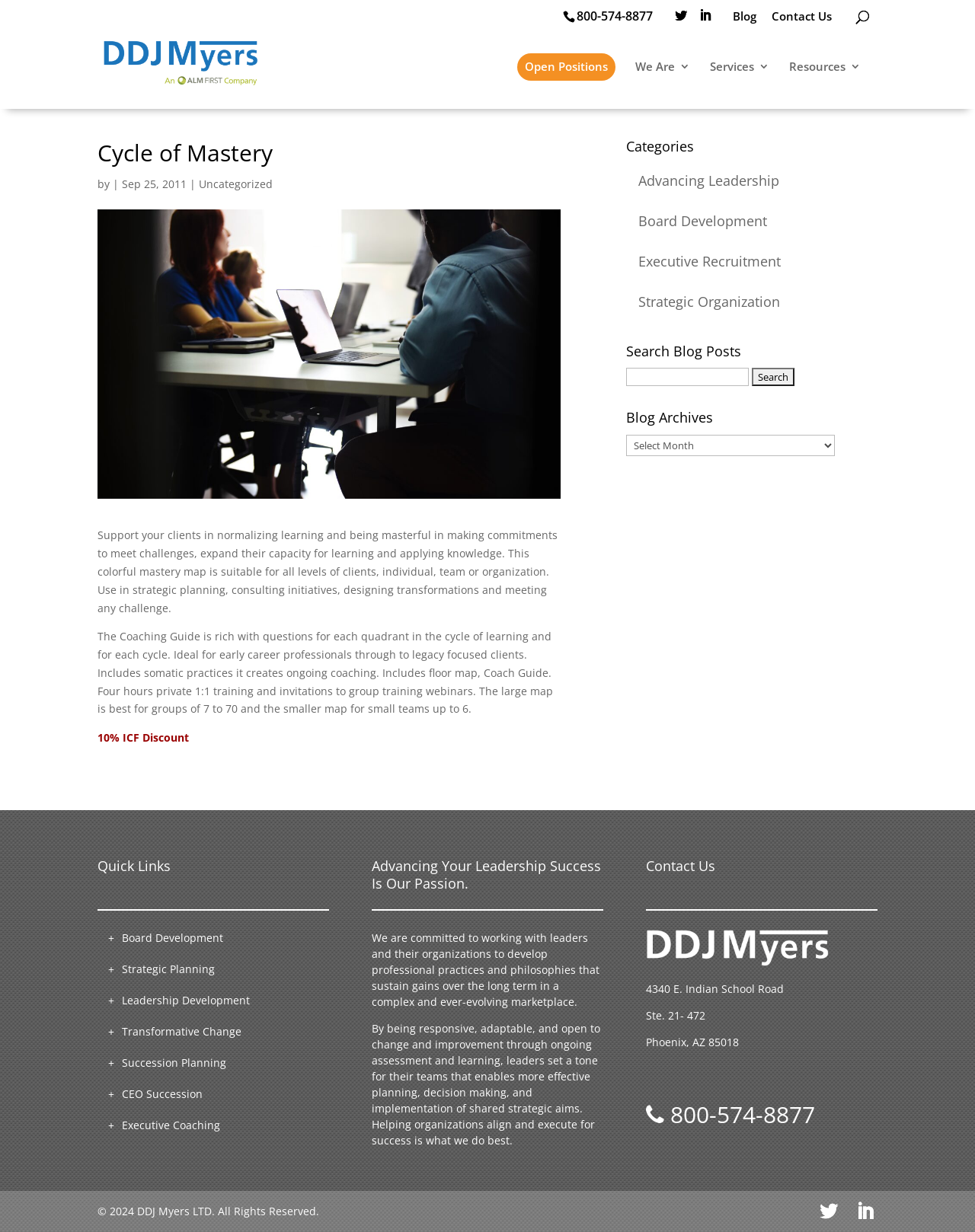Please provide a one-word or short phrase answer to the question:
What is the phone number to contact DDJ Myers?

800-574-8877